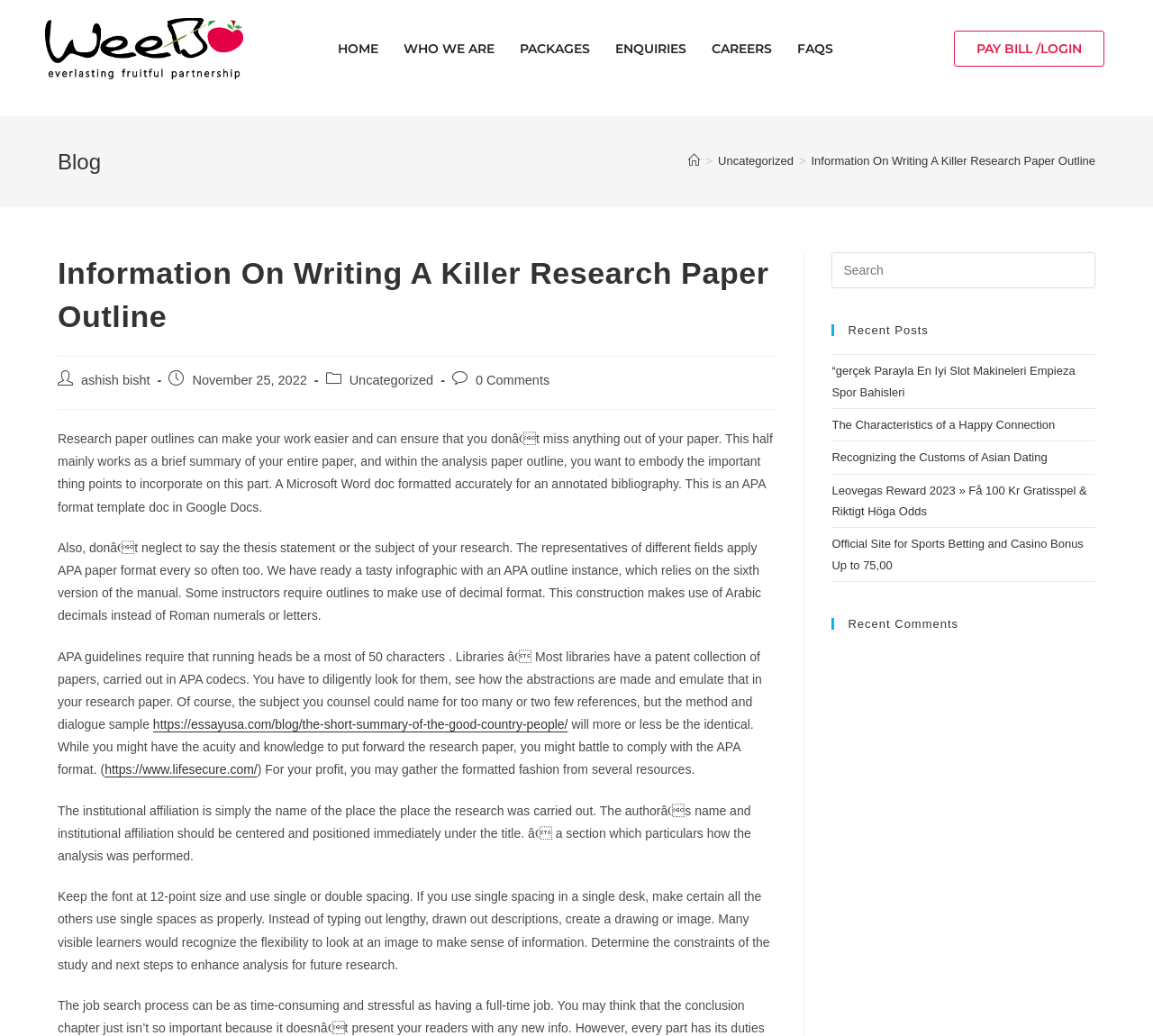Identify the bounding box coordinates of the clickable region necessary to fulfill the following instruction: "Read about Yao Qingmei in 2017 Art Basel Hong Kong Film Section". The bounding box coordinates should be four float numbers between 0 and 1, i.e., [left, top, right, bottom].

None